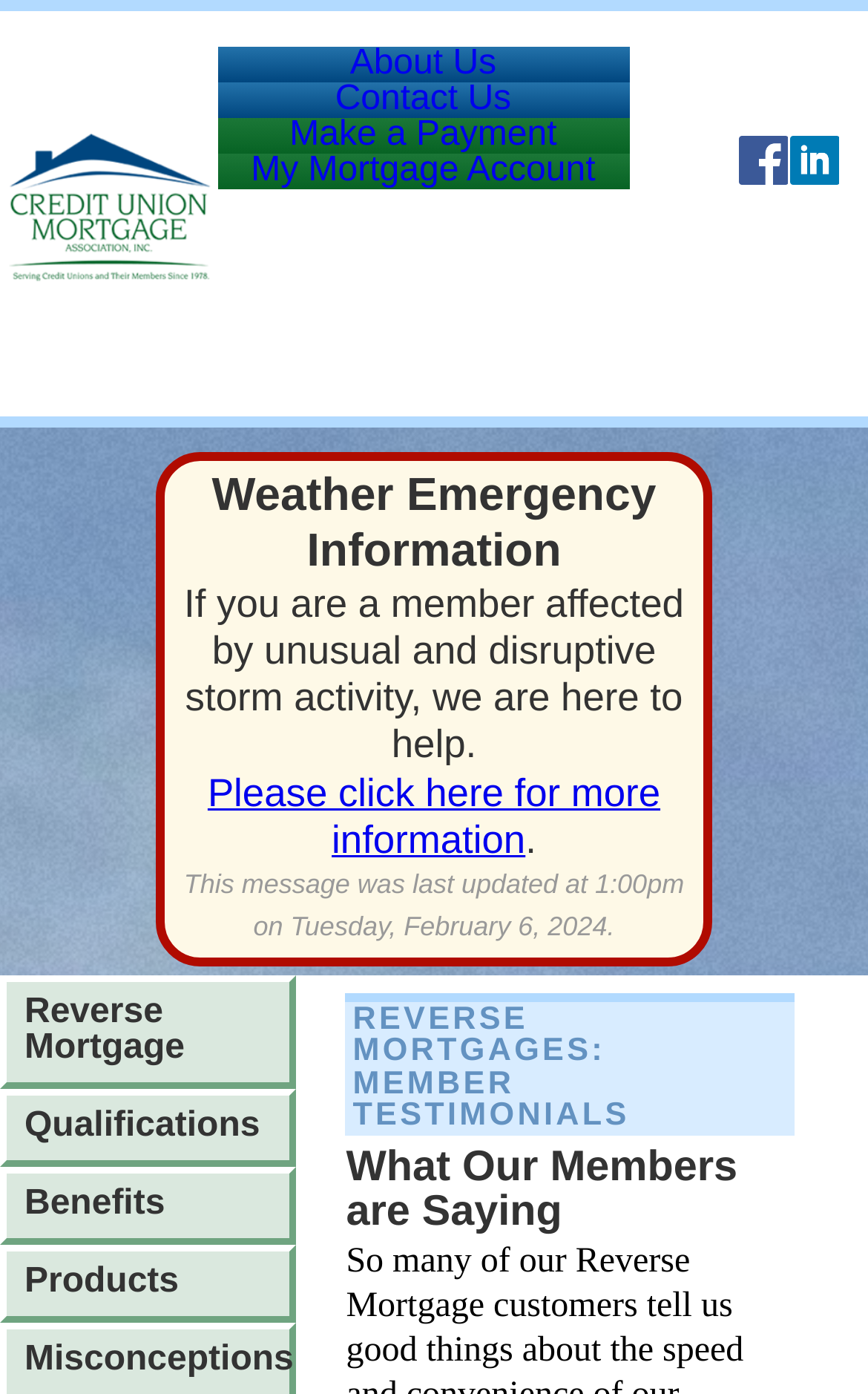Find the bounding box coordinates for the area you need to click to carry out the instruction: "Read what our members are saying". The coordinates should be four float numbers between 0 and 1, indicated as [left, top, right, bottom].

[0.399, 0.883, 0.916, 0.945]